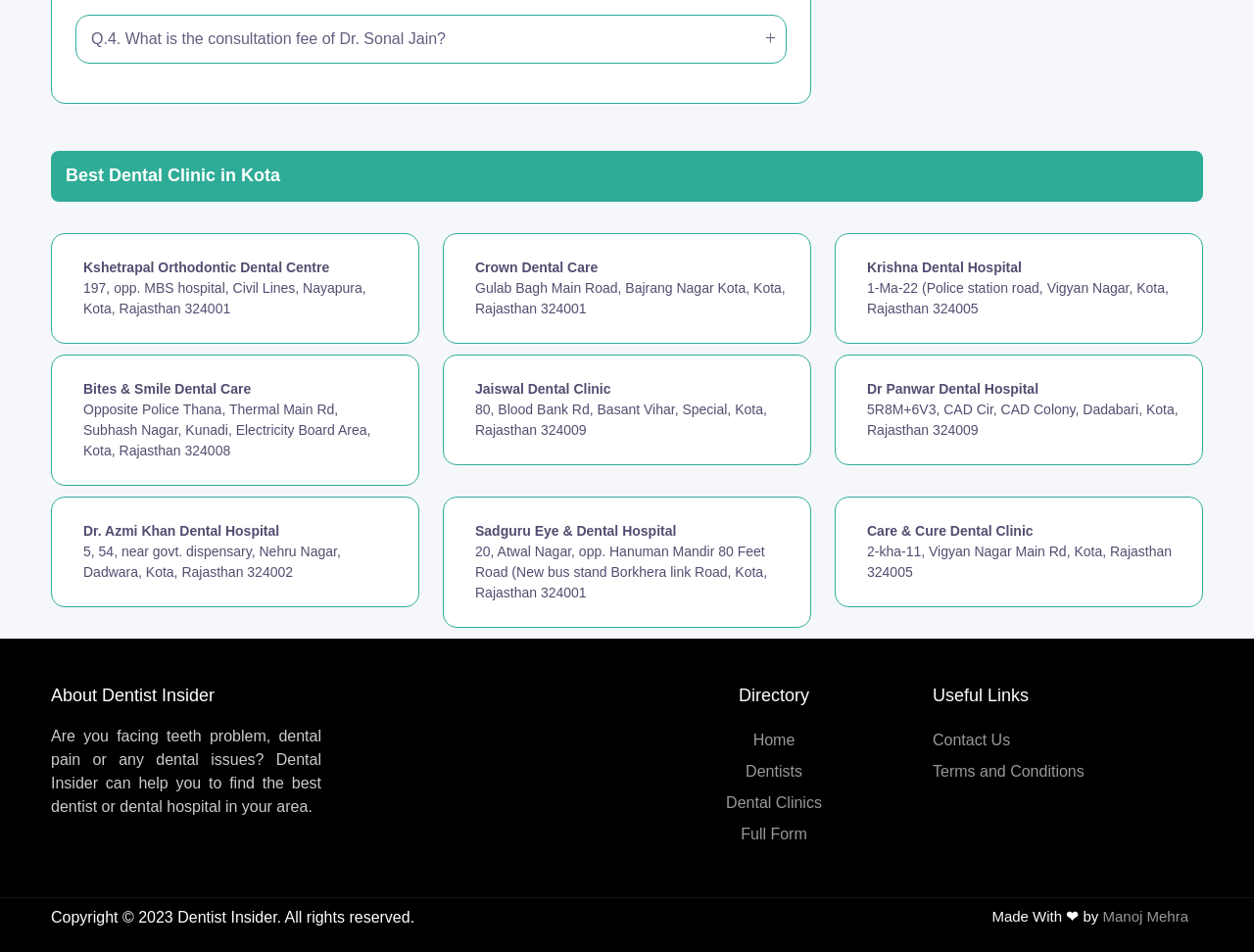What is the purpose of Dental Insider?
Provide an in-depth answer to the question, covering all aspects.

I read the static text on the webpage that says 'Are you facing teeth problem, dental pain or any dental issues? Dental Insider can help you to find the best dentist or dental hospital in your area.', which indicates the purpose of Dental Insider.